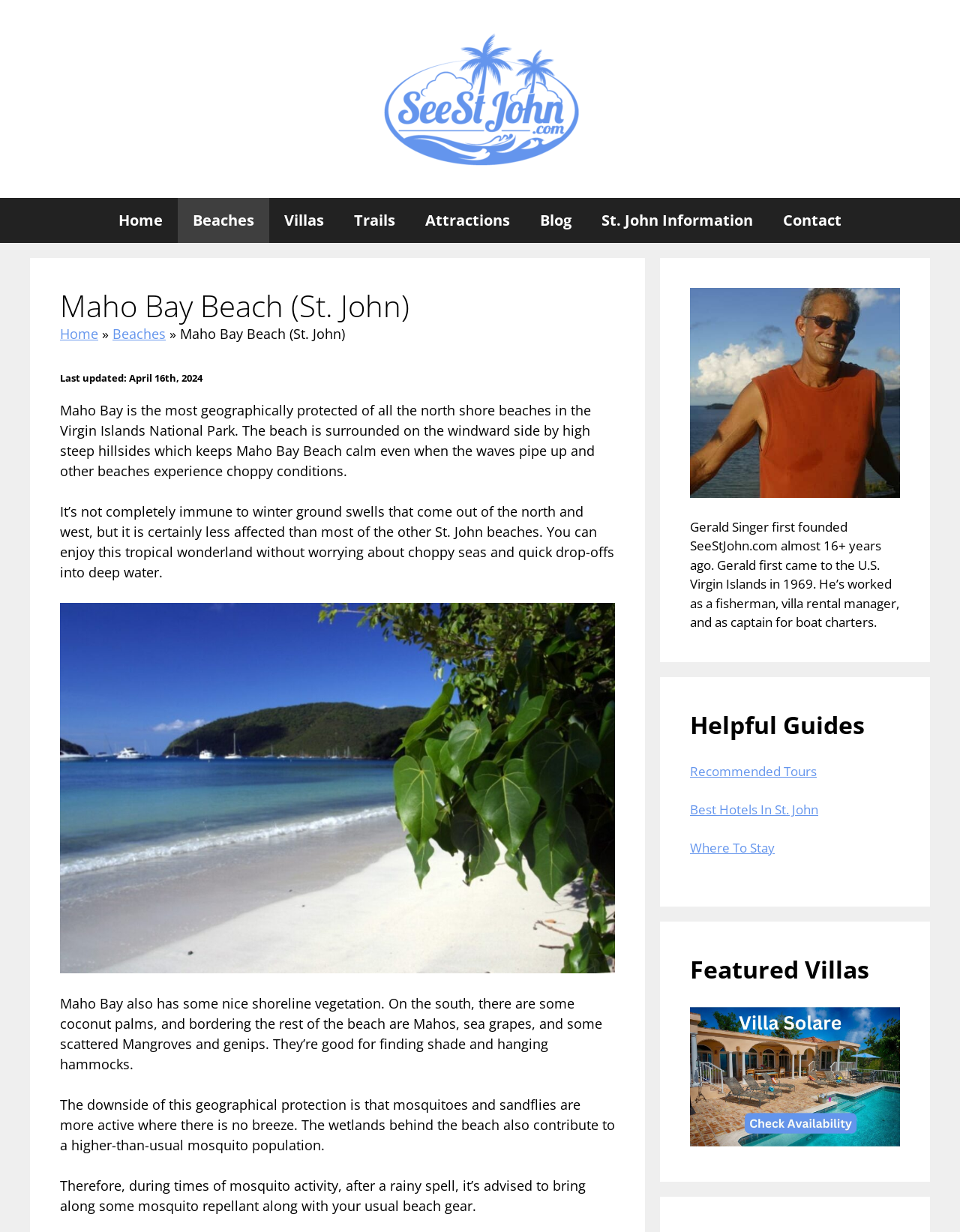Predict the bounding box of the UI element based on the description: "Recommended Tours". The coordinates should be four float numbers between 0 and 1, formatted as [left, top, right, bottom].

[0.719, 0.619, 0.851, 0.633]